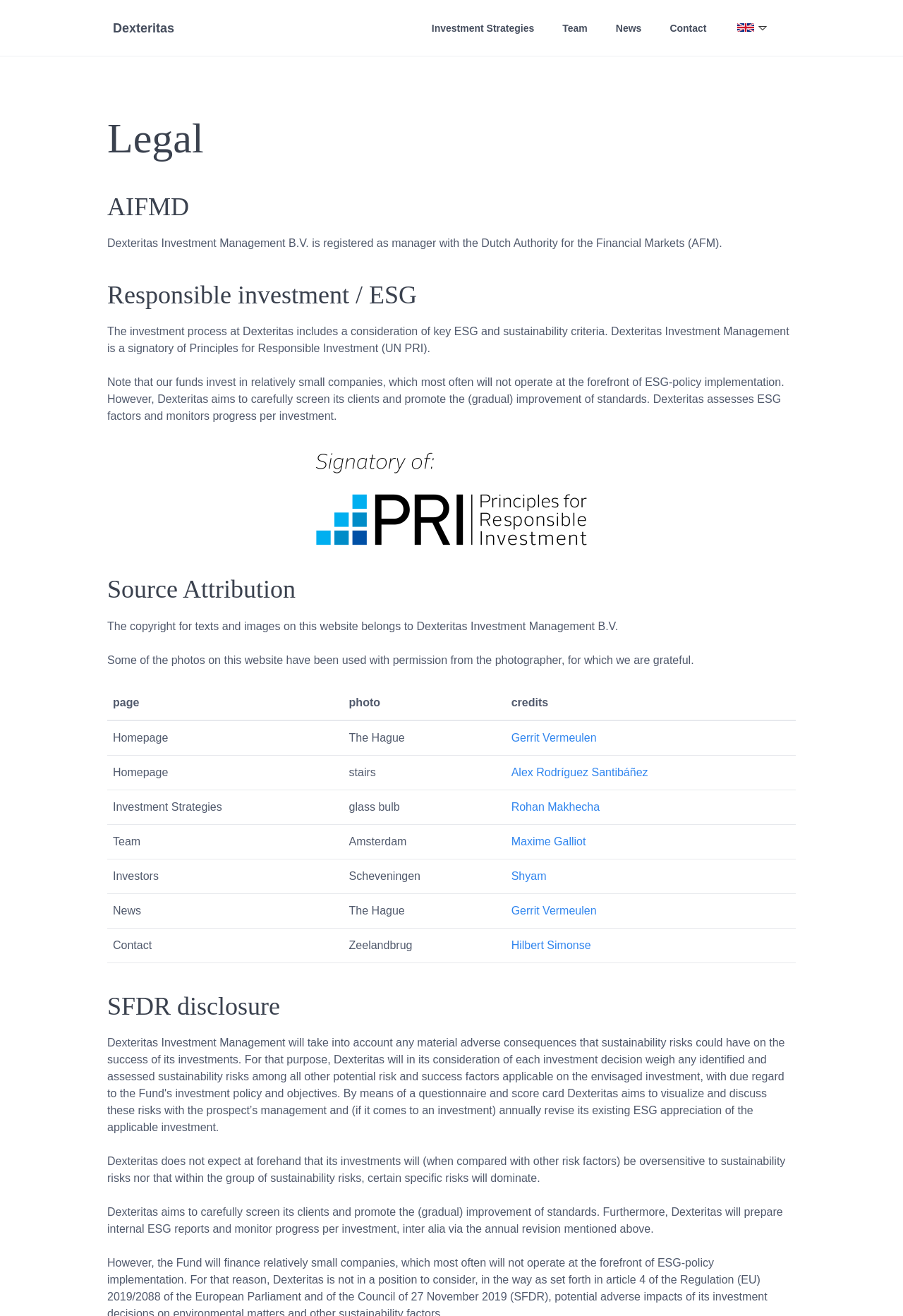How many rows are in the table? Observe the screenshot and provide a one-word or short phrase answer.

5